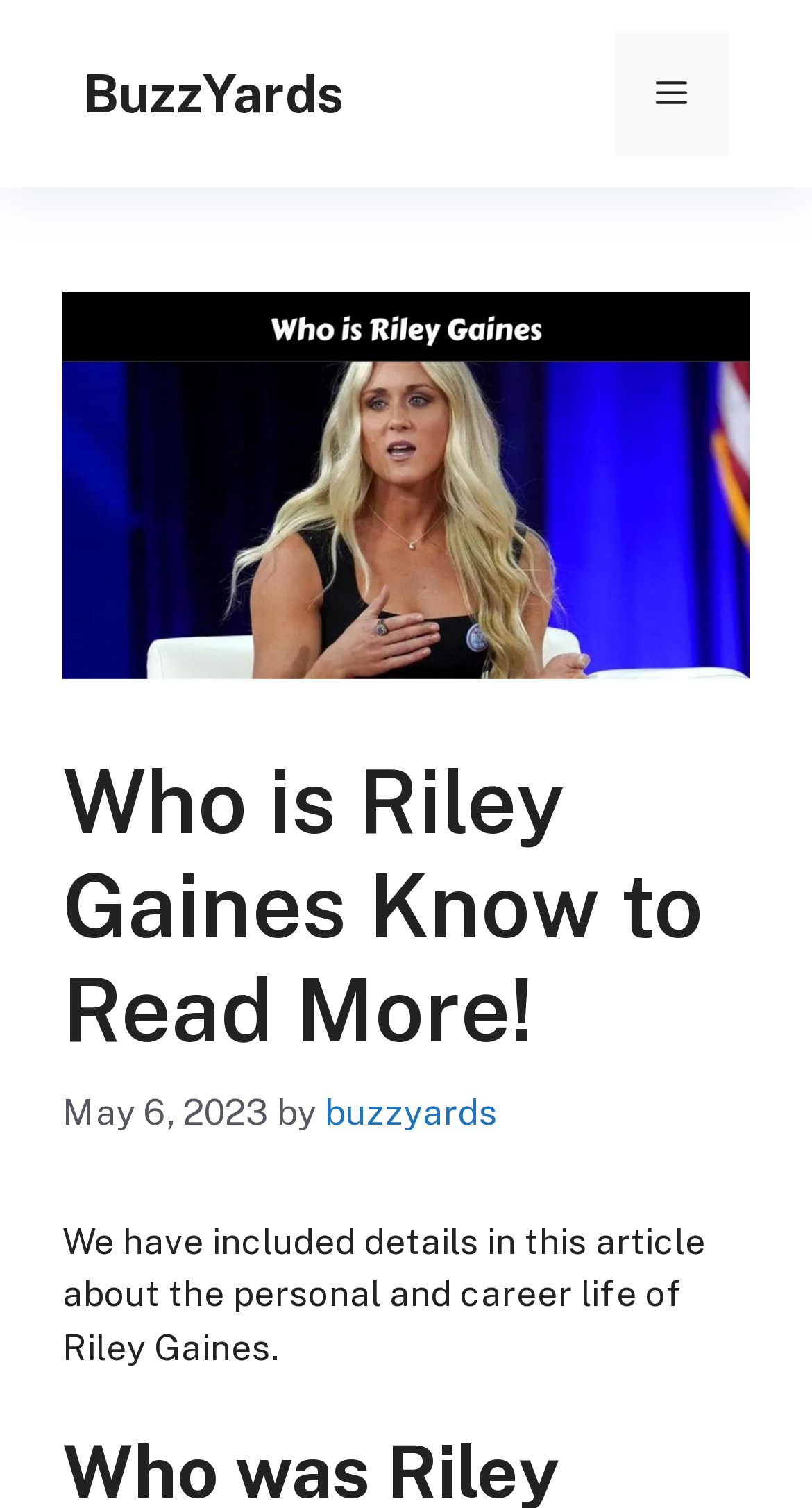Given the description: "BuzzYards", determine the bounding box coordinates of the UI element. The coordinates should be formatted as four float numbers between 0 and 1, [left, top, right, bottom].

[0.103, 0.041, 0.423, 0.083]